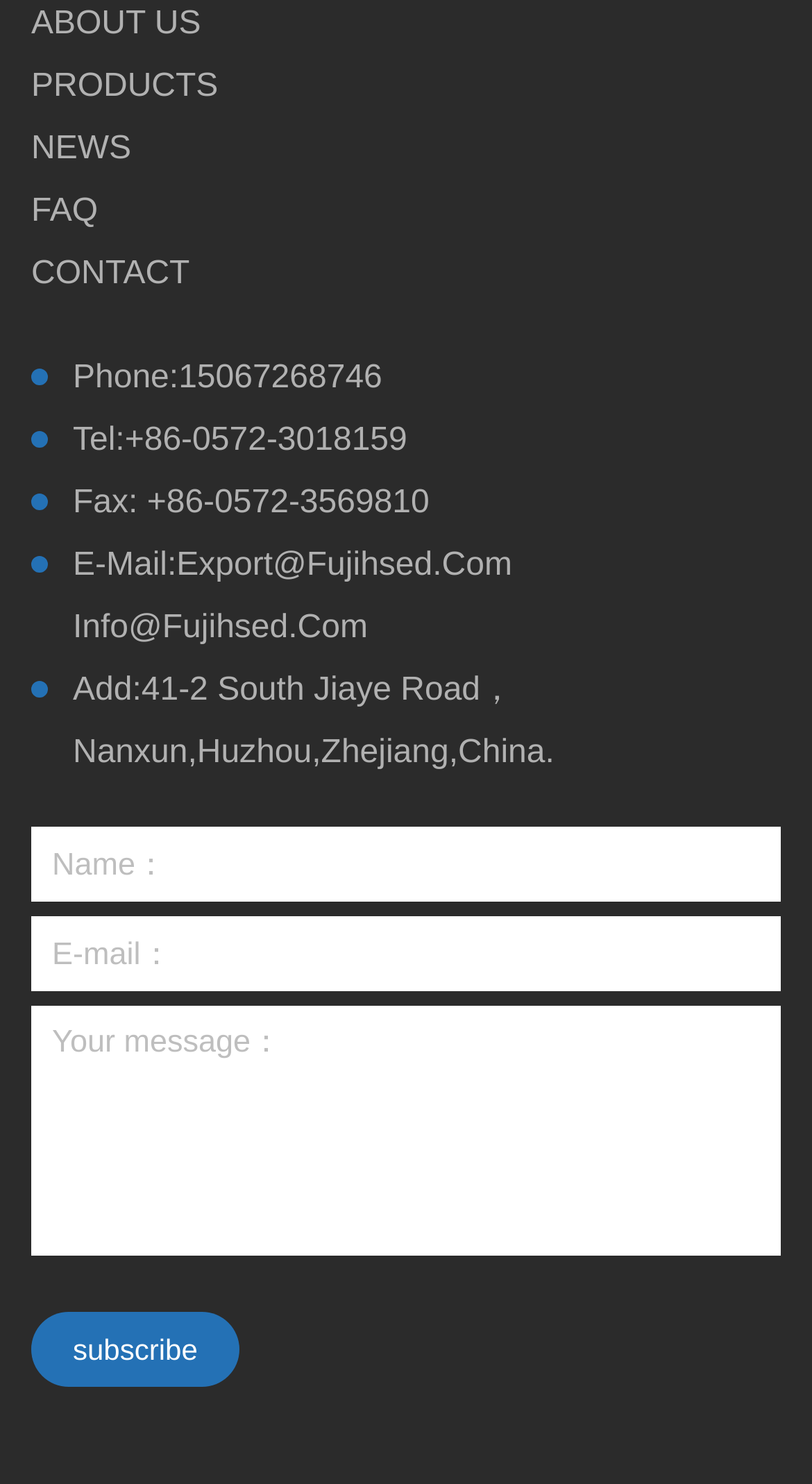What is the purpose of the form at the bottom of the webpage?
Using the image, provide a detailed and thorough answer to the question.

The form at the bottom of the webpage has three text boxes labeled 'Name：', 'E-mail：', and 'Your message：', and a button labeled 'subscribe'. This suggests that the purpose of the form is to allow users to send a message to the company.